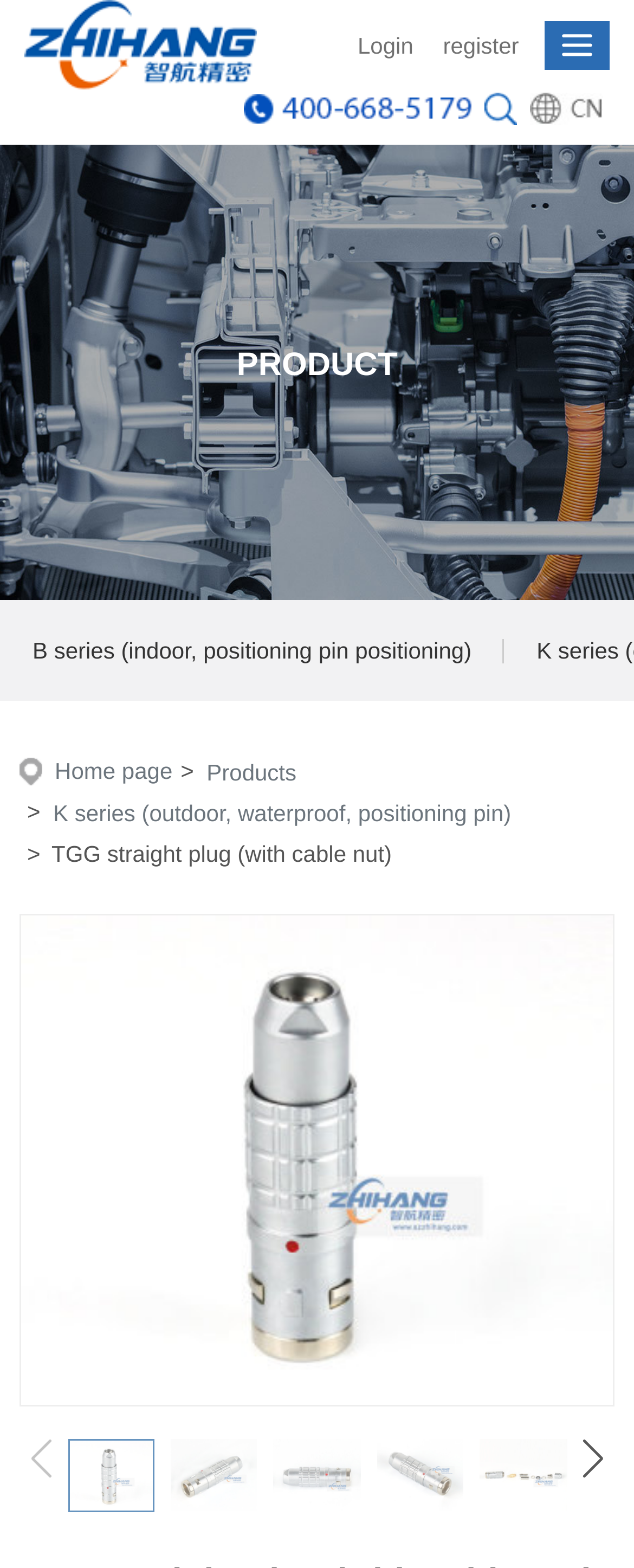Please locate the bounding box coordinates of the region I need to click to follow this instruction: "View product details".

[0.385, 0.06, 0.744, 0.077]